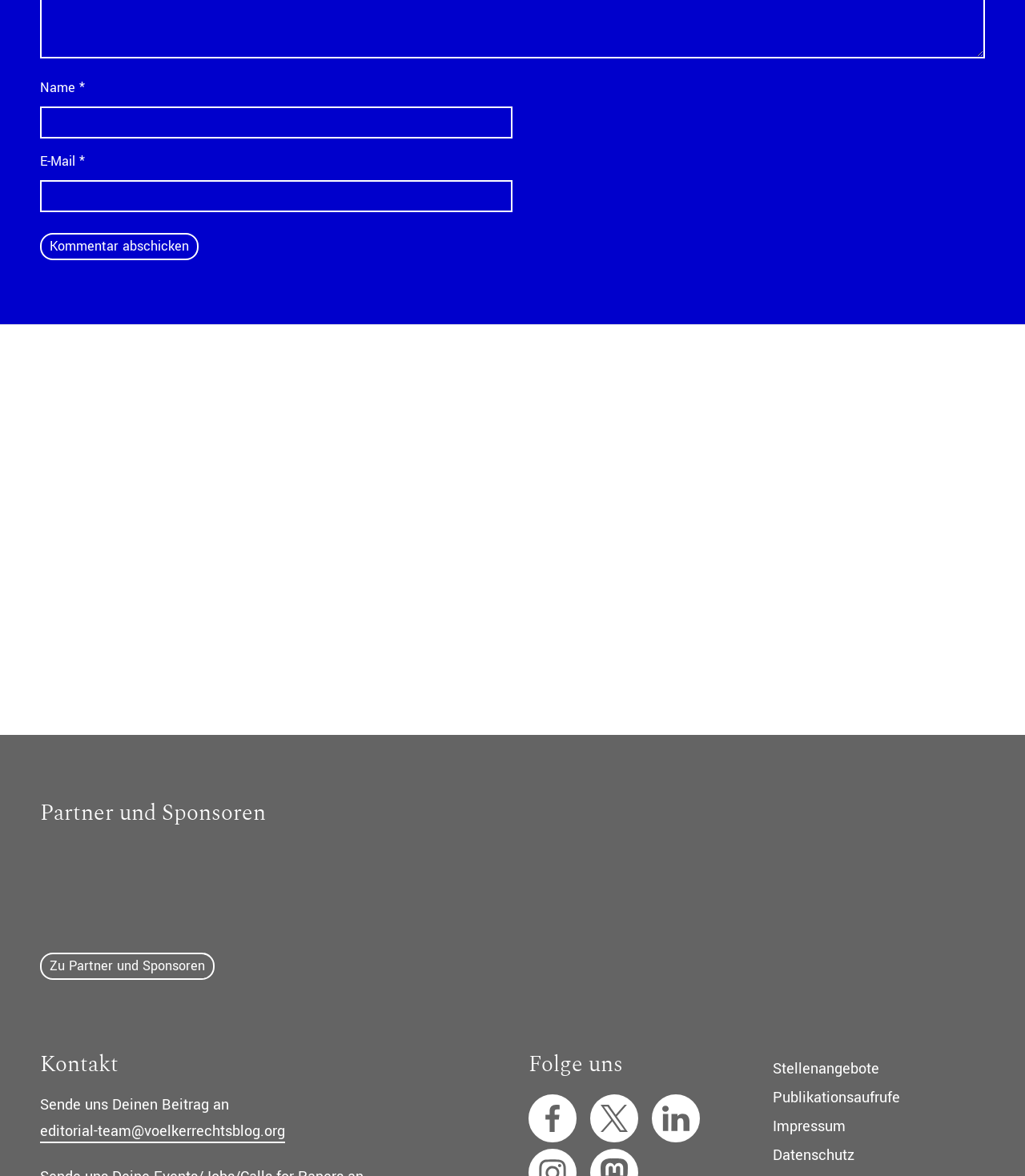What is the purpose of the checkbox?
Look at the screenshot and give a one-word or phrase answer.

Accept privacy policy